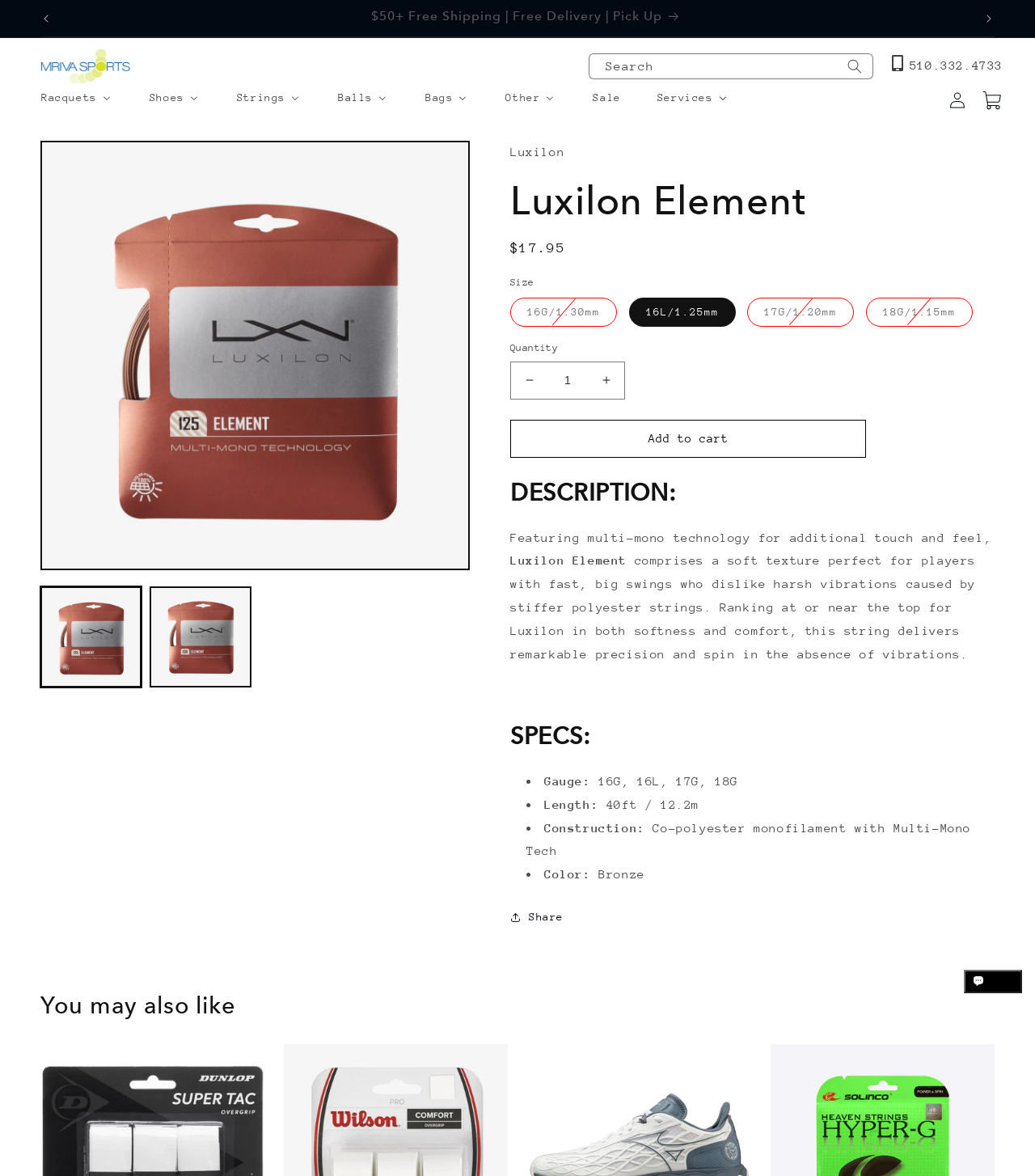Respond to the question below with a single word or phrase: What is the material of the string?

Co-polyester monofilament